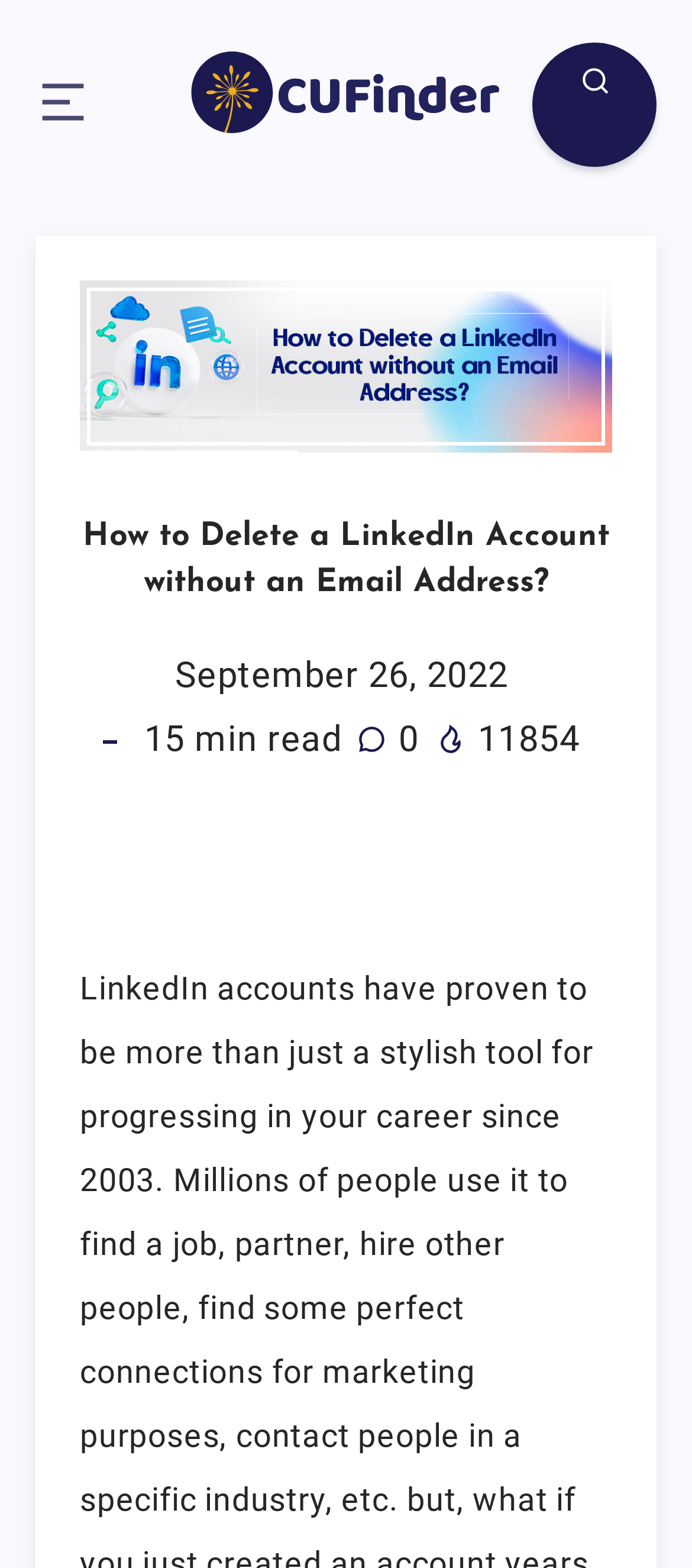Offer an in-depth caption of the entire webpage.

This webpage is about deleting a LinkedIn account without an email address. At the top left, there is a small image, and next to it, a link to "CUFinder" with an accompanying image. On the top right, there is a search bar with a magnifying glass icon. 

Below the search bar, there is a header section with a large image and a heading that repeats the title of the webpage. The header section also includes the date "September 26, 2022", the estimated reading time "15 min read", and some social media engagement metrics, including a link with a number "0" and an image, and a view count of "11854 Views" with an image.

Under the header section, there is a table of contents with a toggle button. The table of contents is divided into sections, but the specific sections are not labeled. 

The main content of the webpage starts below the table of contents, with the first two lines of text being "LinkedIn" and "accounts". The rest of the content is not explicitly described in the accessibility tree, but it likely provides instructions on how to delete a LinkedIn account without an email address.